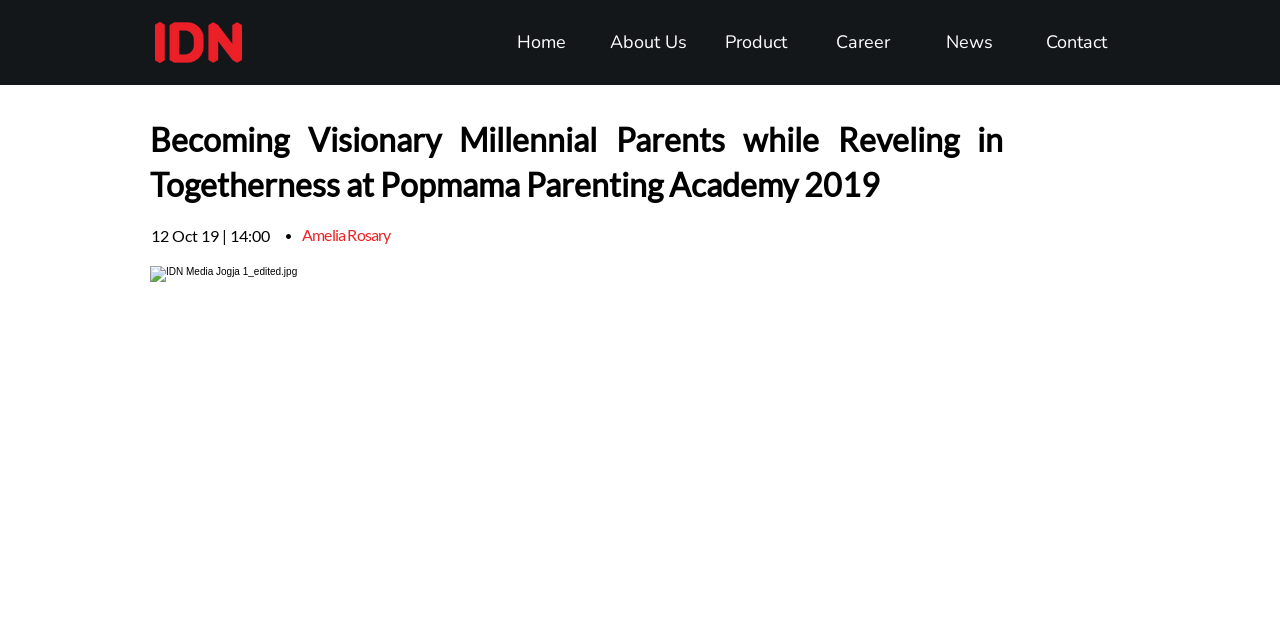What is the author's name of the article?
Use the screenshot to answer the question with a single word or phrase.

Amelia Rosary